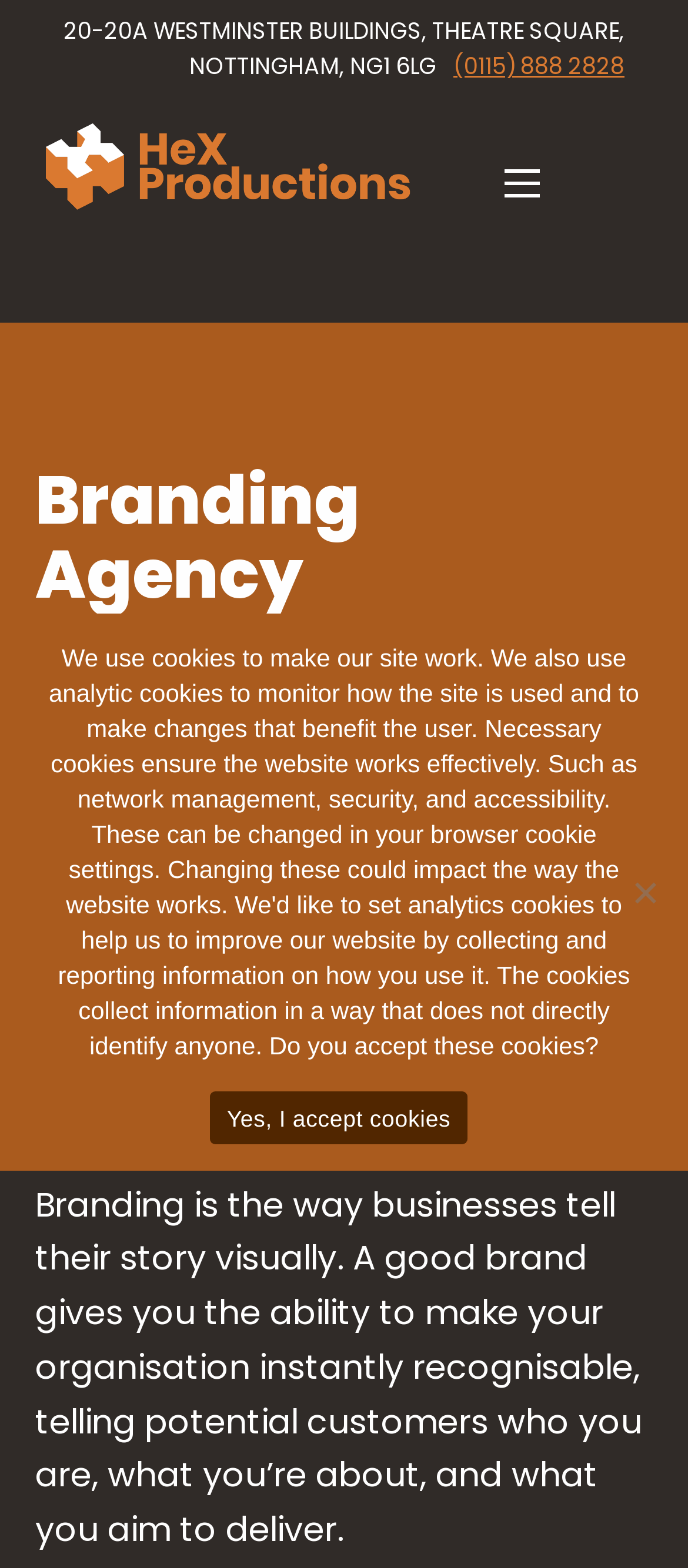Based on the element description, predict the bounding box coordinates (top-left x, top-left y, bottom-right x, bottom-right y) for the UI element in the screenshot: Lic Jeevan Anand Policy Details

None